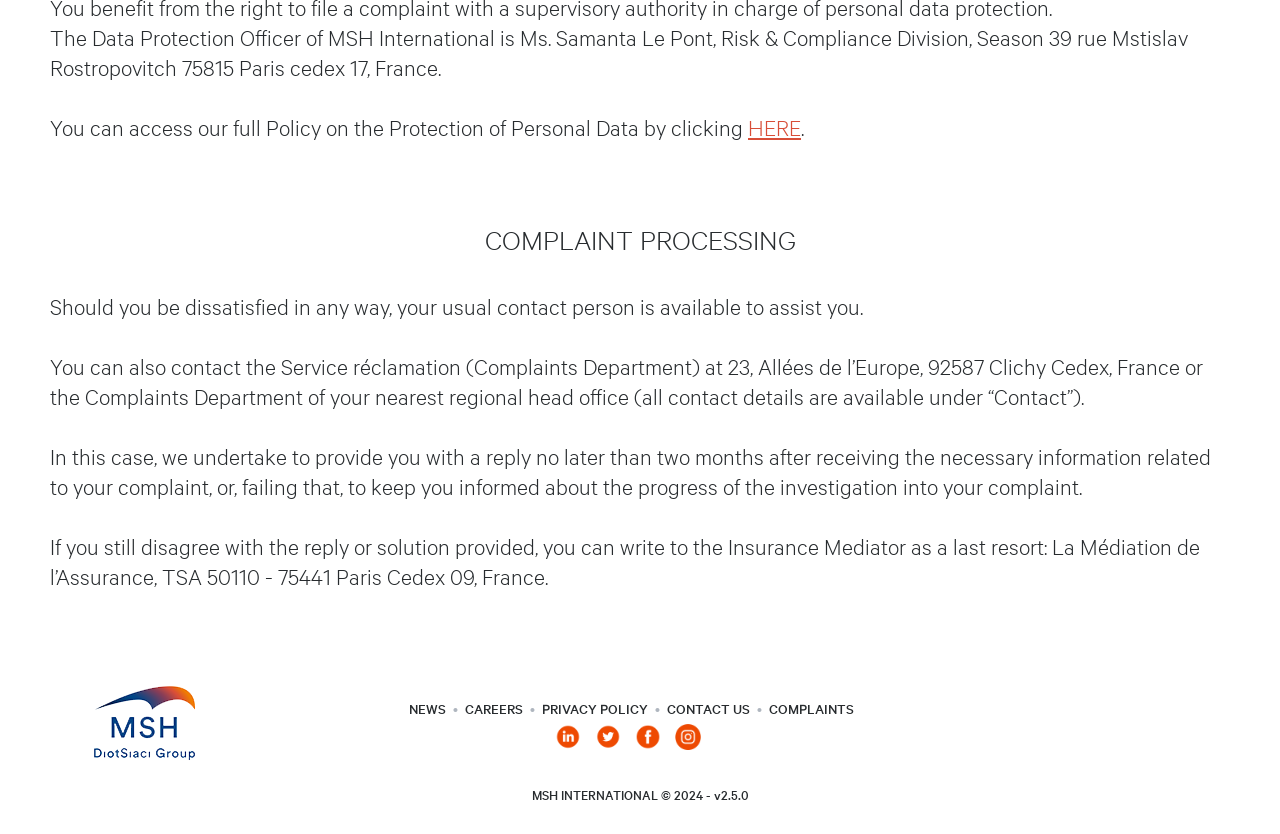Use the details in the image to answer the question thoroughly: 
What is the name of the Data Protection Officer of MSH International?

The answer can be found in the first StaticText element, which contains the text 'The Data Protection Officer of MSH International is Ms. Samanta Le Pont, Risk & Compliance Division, Season 39 rue Mstislav Rostropovitch 75815 Paris cedex 17, France.'